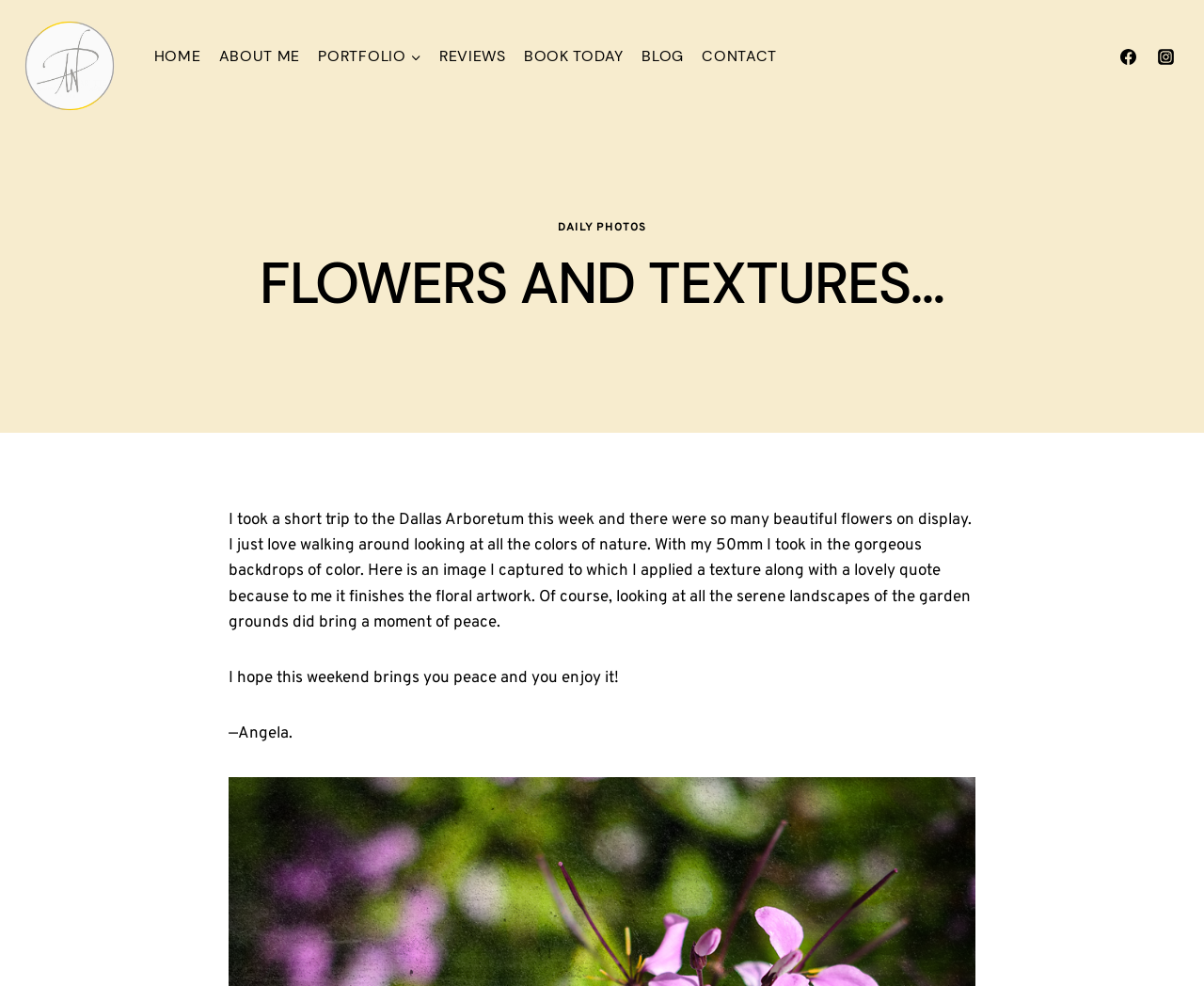Please provide a comprehensive answer to the question below using the information from the image: What social media platforms are linked?

The social media platforms linked are Facebook and Instagram, which are represented by their respective icons and links at the top right corner of the page.